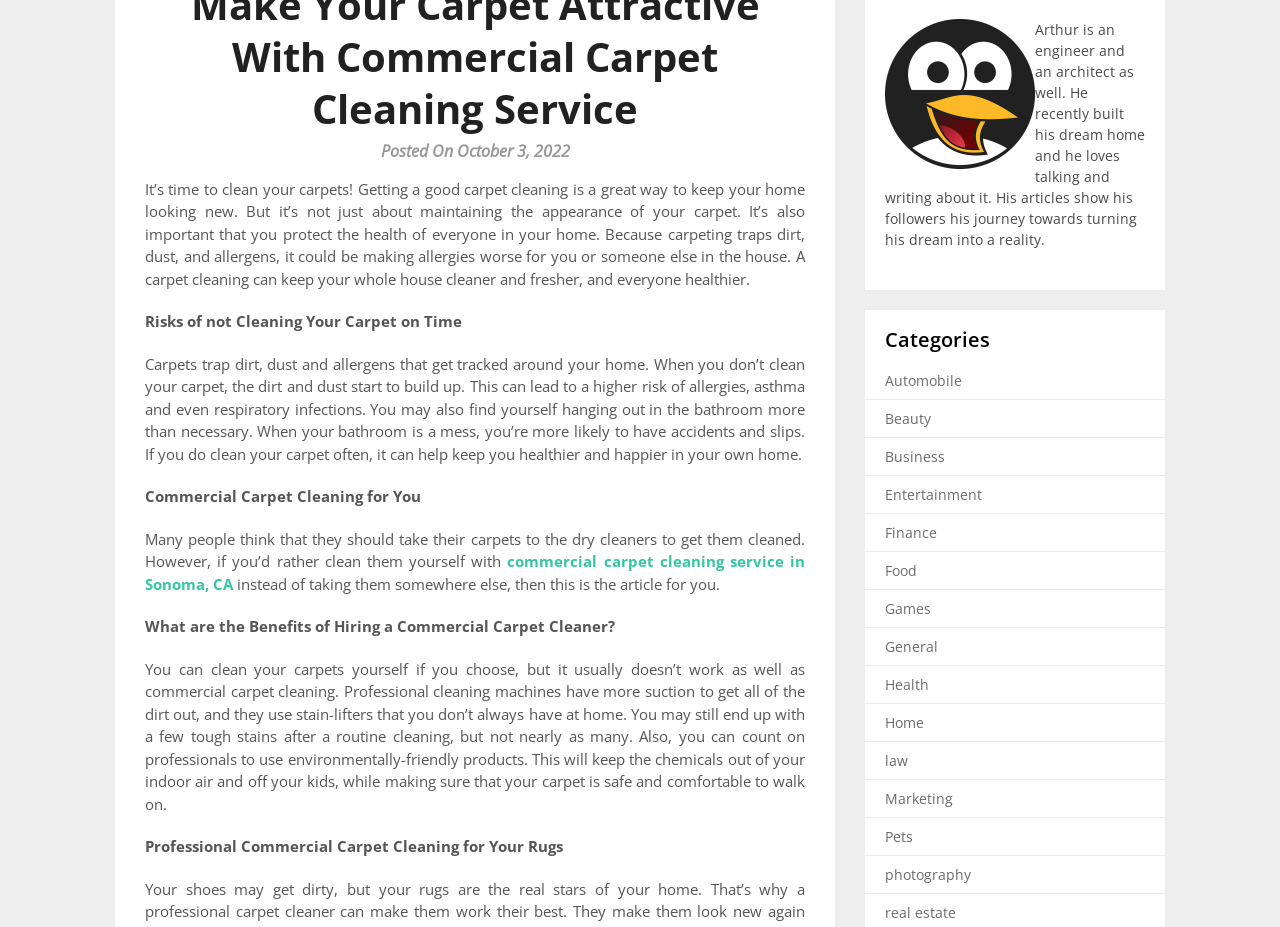Using the format (top-left x, top-left y, bottom-right x, bottom-right y), and given the element description, identify the bounding box coordinates within the screenshot: Health

[0.691, 0.728, 0.726, 0.749]